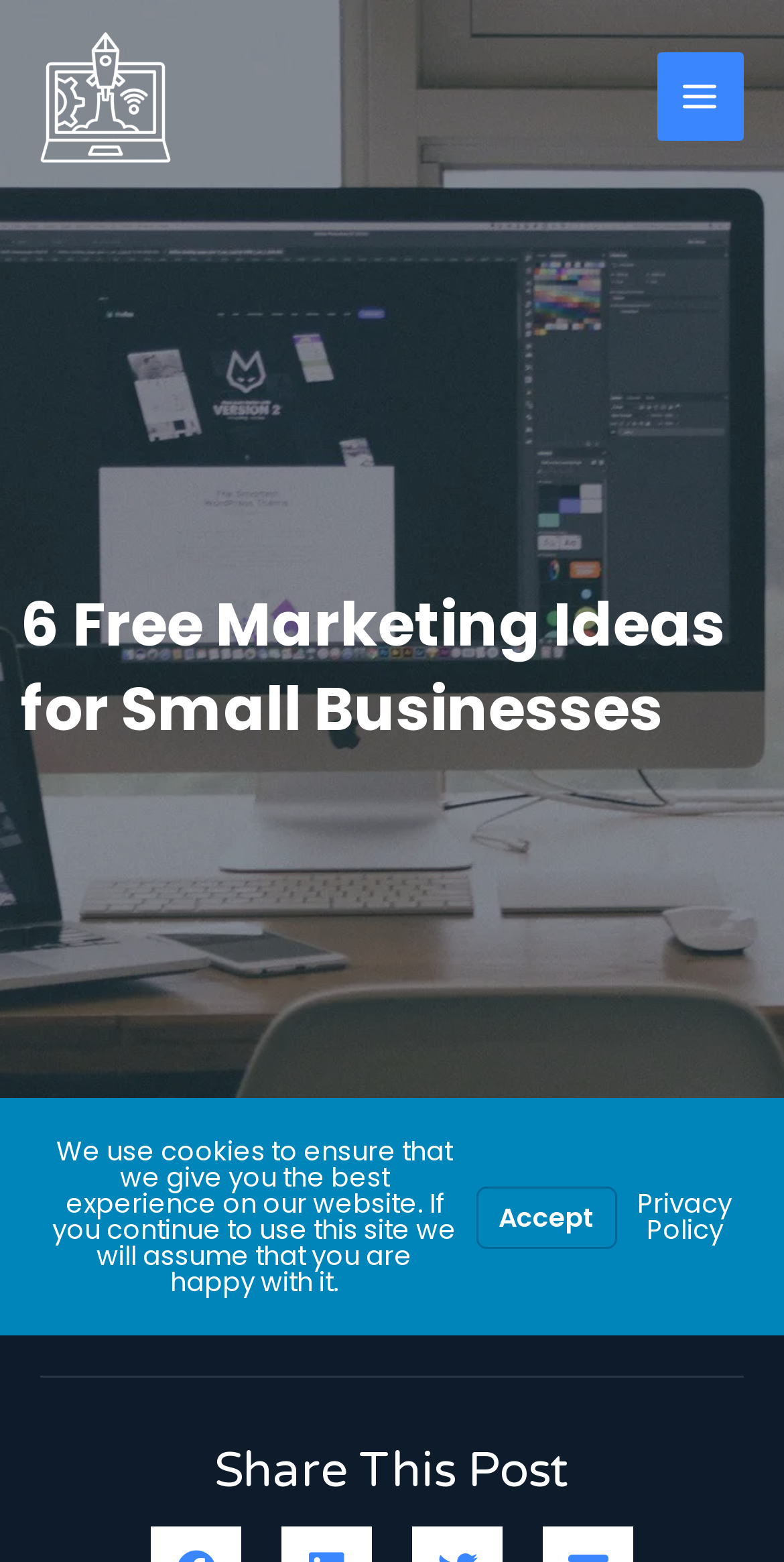How many links are in the cookie notice section?
Using the image provided, answer with just one word or phrase.

2